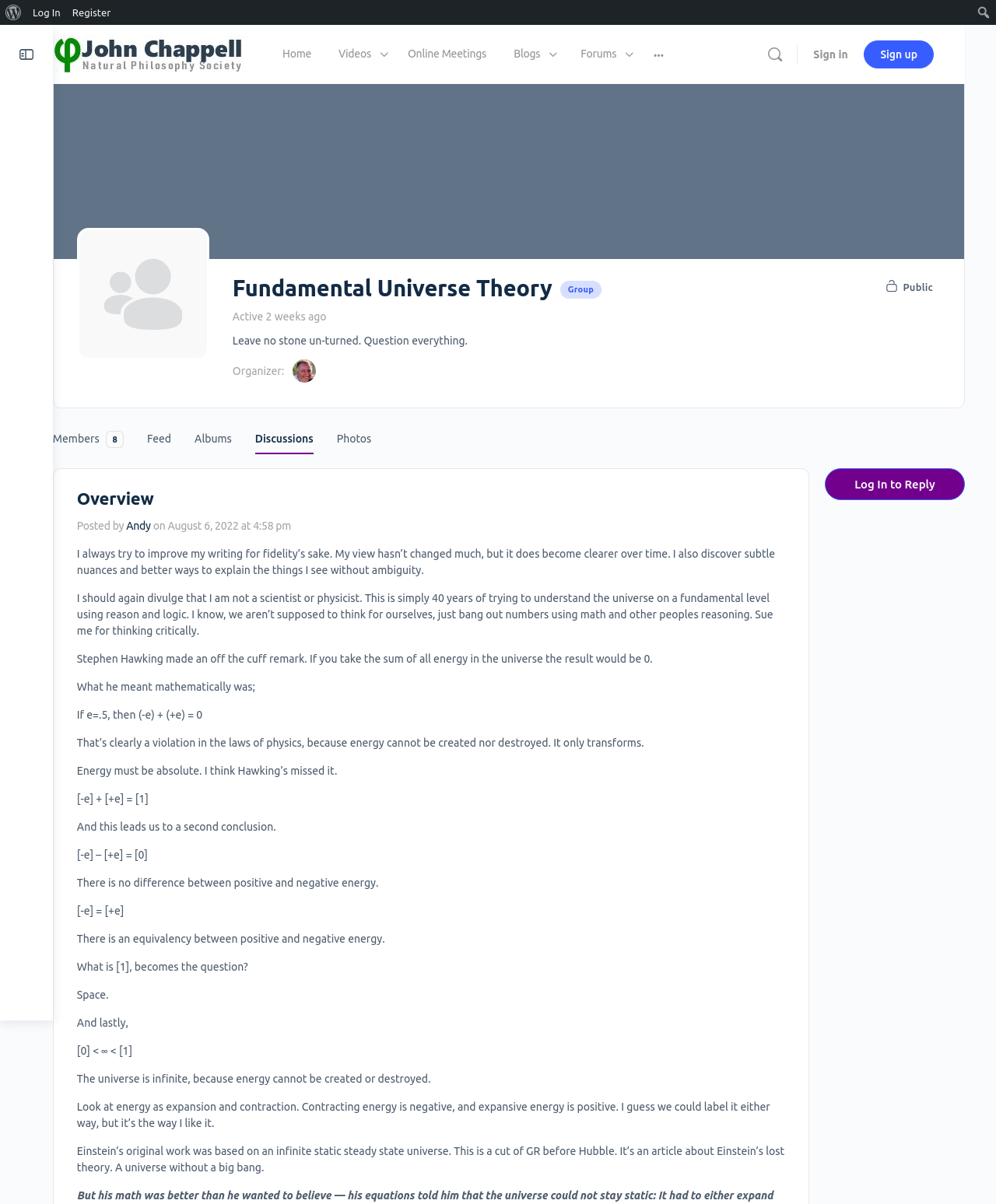Pinpoint the bounding box coordinates of the clickable element to carry out the following instruction: "Log in to the website."

[0.839, 0.03, 0.892, 0.06]